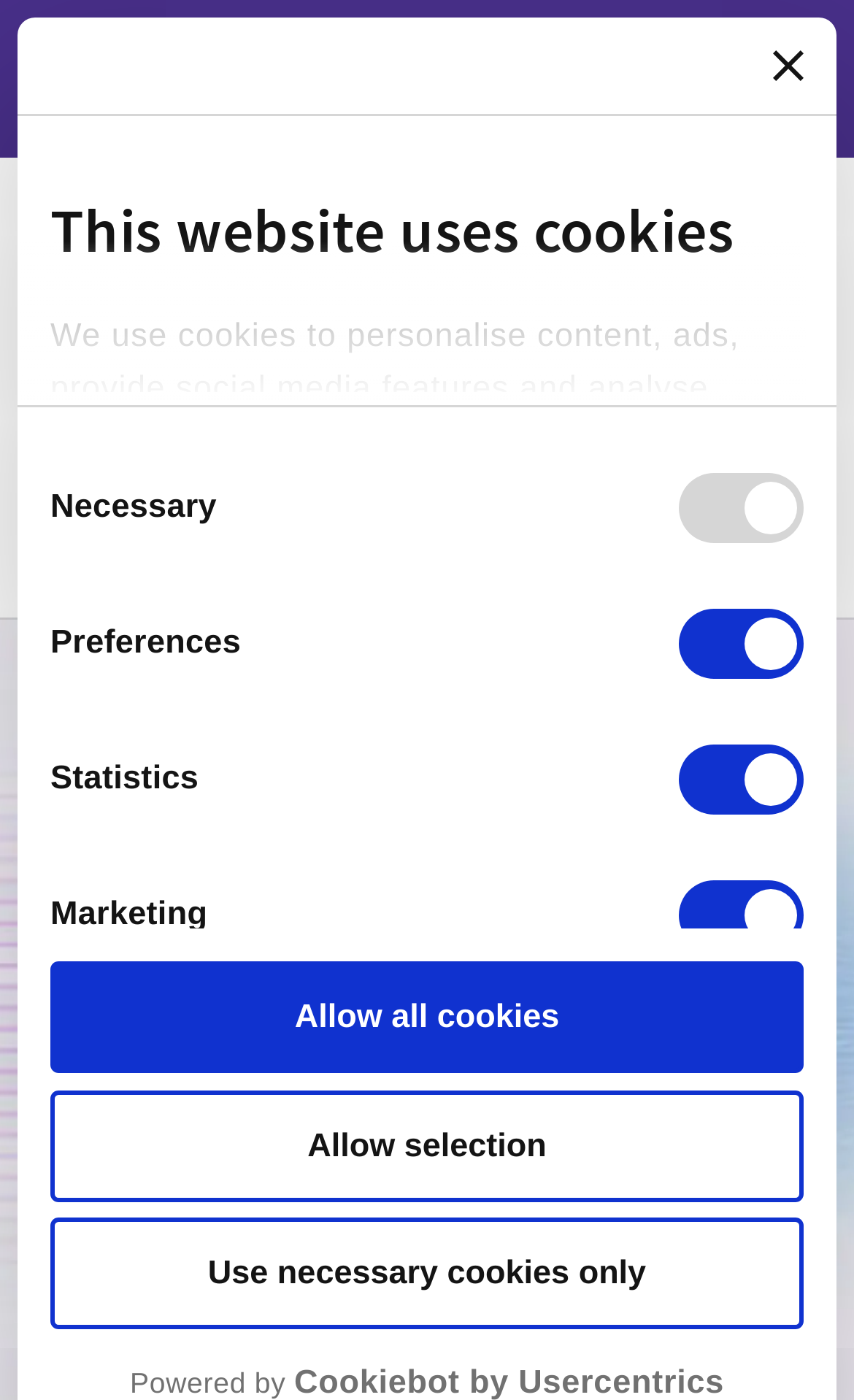What is the main heading displayed on the webpage? Please provide the text.

Remote Work Survival Guide: 3 Ways Working From Home Could Be Good Or Bad